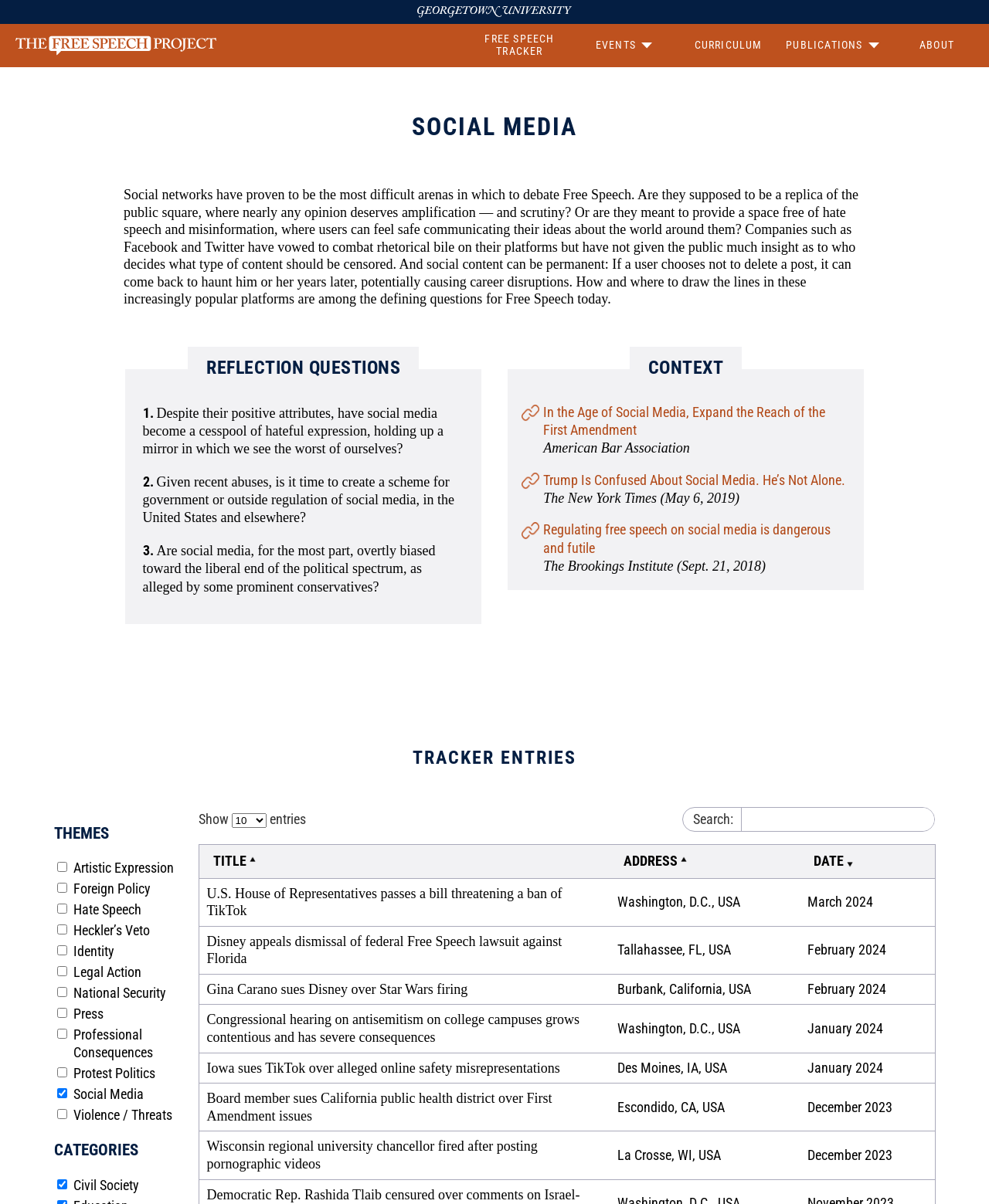Using the element description: "parent_node: Search name="s"", determine the bounding box coordinates for the specified UI element. The coordinates should be four float numbers between 0 and 1, [left, top, right, bottom].

None